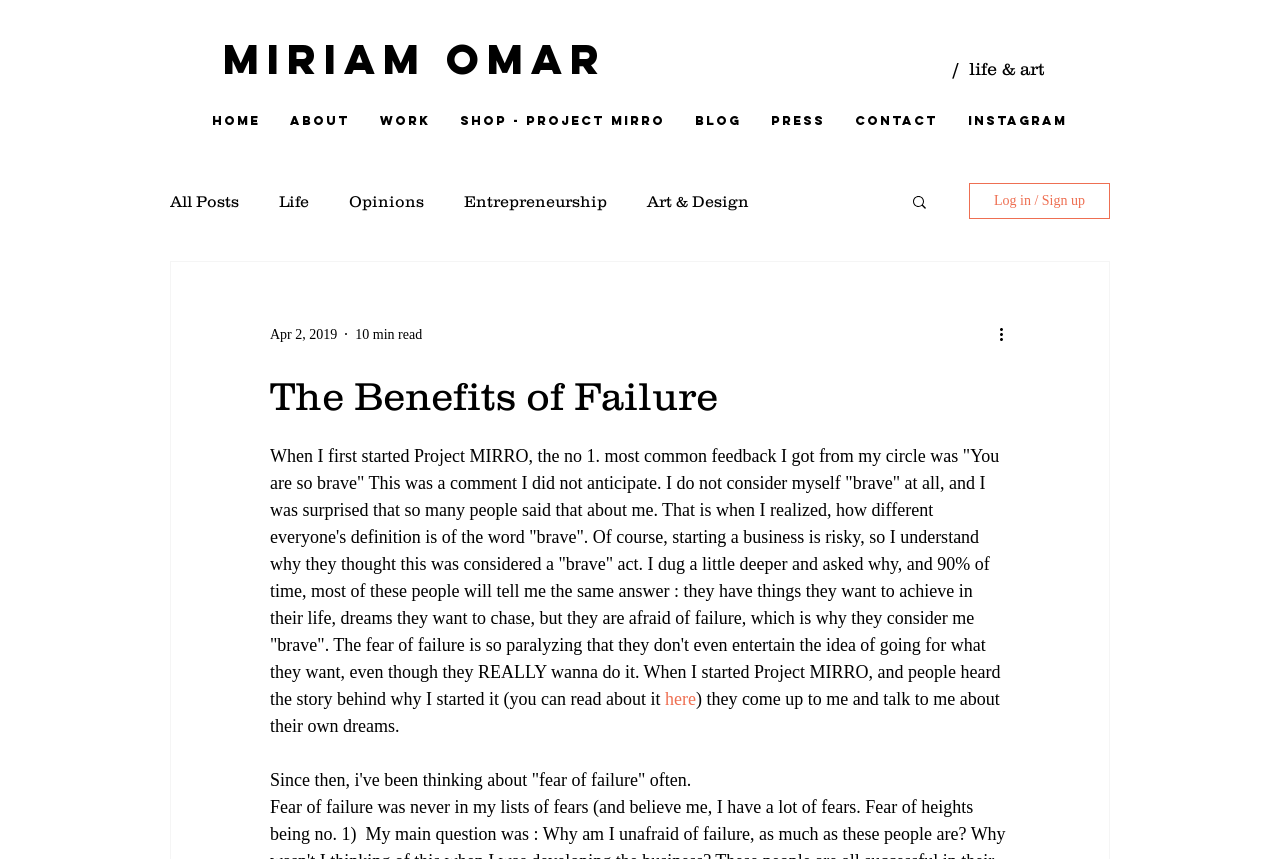What is the estimated reading time of the blog post?
From the details in the image, provide a complete and detailed answer to the question.

The estimated reading time of the blog post is mentioned as '10 min read' below the date 'Apr 2, 2019', which suggests that the post is of moderate length and can be read in about 10 minutes.